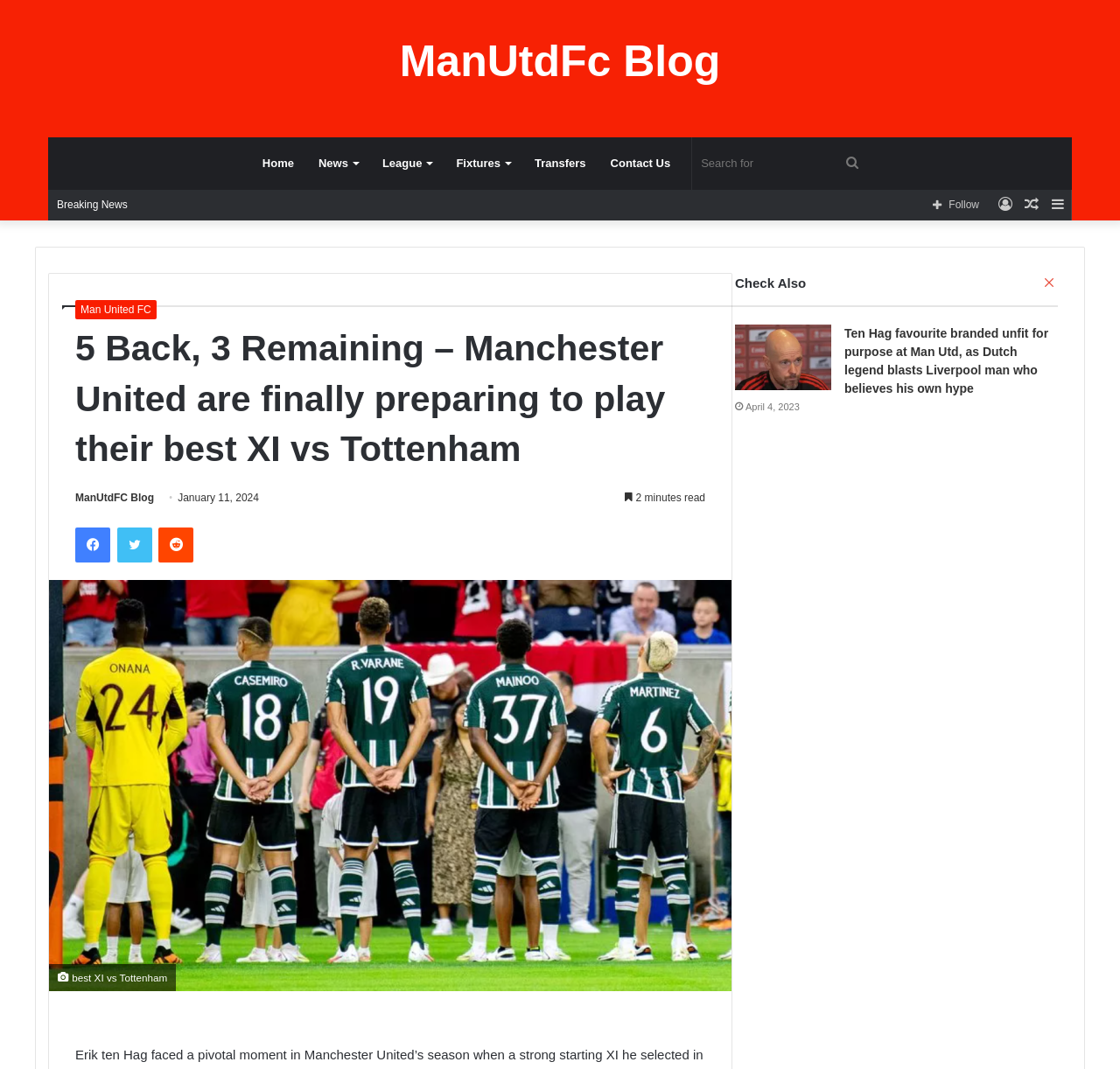Determine the bounding box coordinates of the clickable element to achieve the following action: 'Search for'. Provide the coordinates as four float values between 0 and 1, formatted as [left, top, right, bottom].

[0.618, 0.128, 0.777, 0.178]